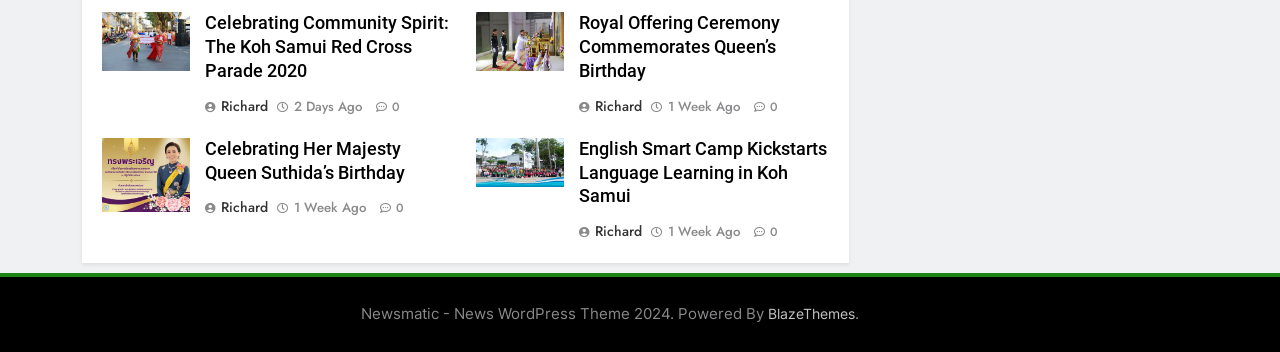What is the occasion celebrated in the third article?
Please respond to the question with as much detail as possible.

The third article is about celebrating Her Majesty Queen Suthida’s Birthday, which is clear from the heading 'Celebrating Her Majesty Queen Suthida’s Birthday' and the image description 'birthday celebration'.